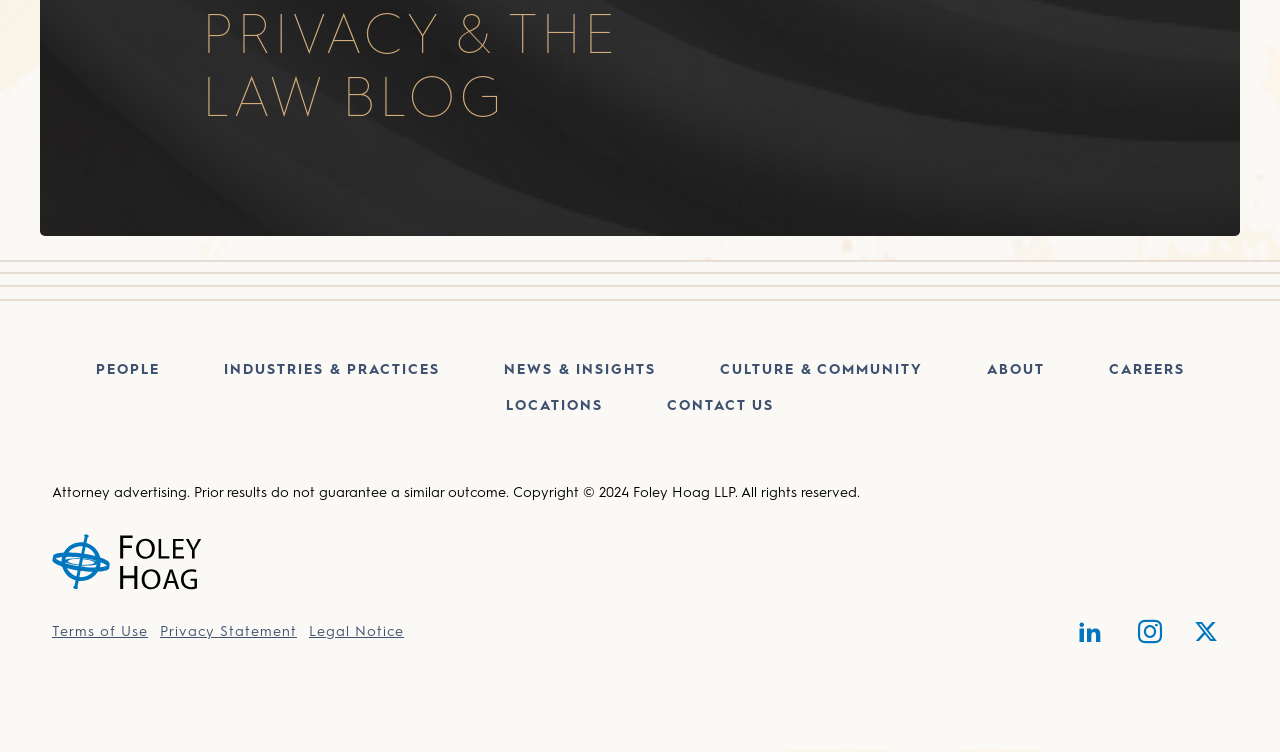Show me the bounding box coordinates of the clickable region to achieve the task as per the instruction: "Click on PEOPLE".

[0.05, 0.468, 0.15, 0.516]